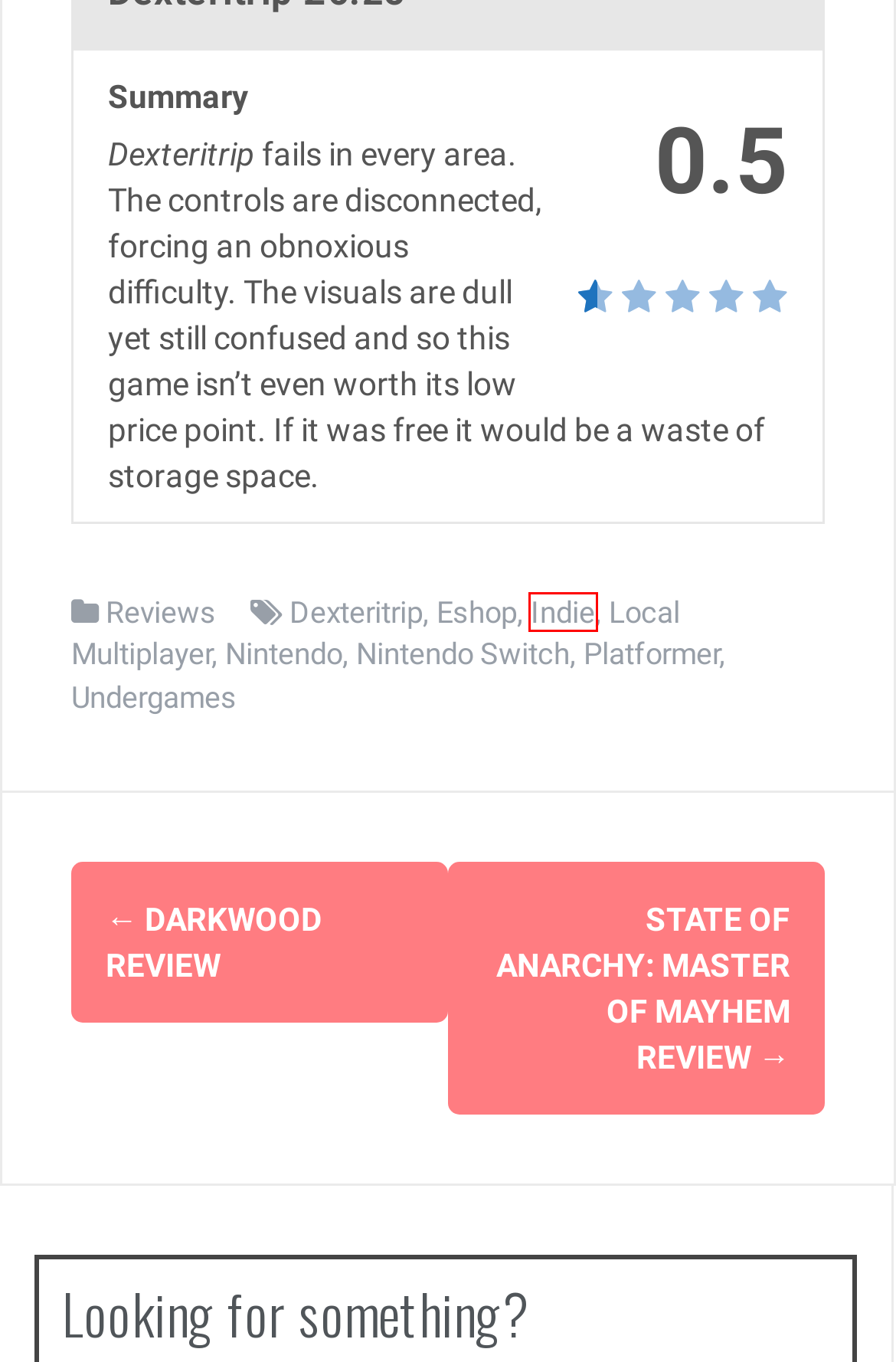Using the screenshot of a webpage with a red bounding box, pick the webpage description that most accurately represents the new webpage after the element inside the red box is clicked. Here are the candidates:
A. Eshop | Switch Player
B. State of Anarchy: Master of Mayhem Review | Switch Player
C. Darkwood Review | Switch Player
D. Platformer | Switch Player
E. Dexteritrip | Switch Player
F. Indie | Switch Player
G. Nintendo Switch | Switch Player
H. Undergames | Switch Player

F